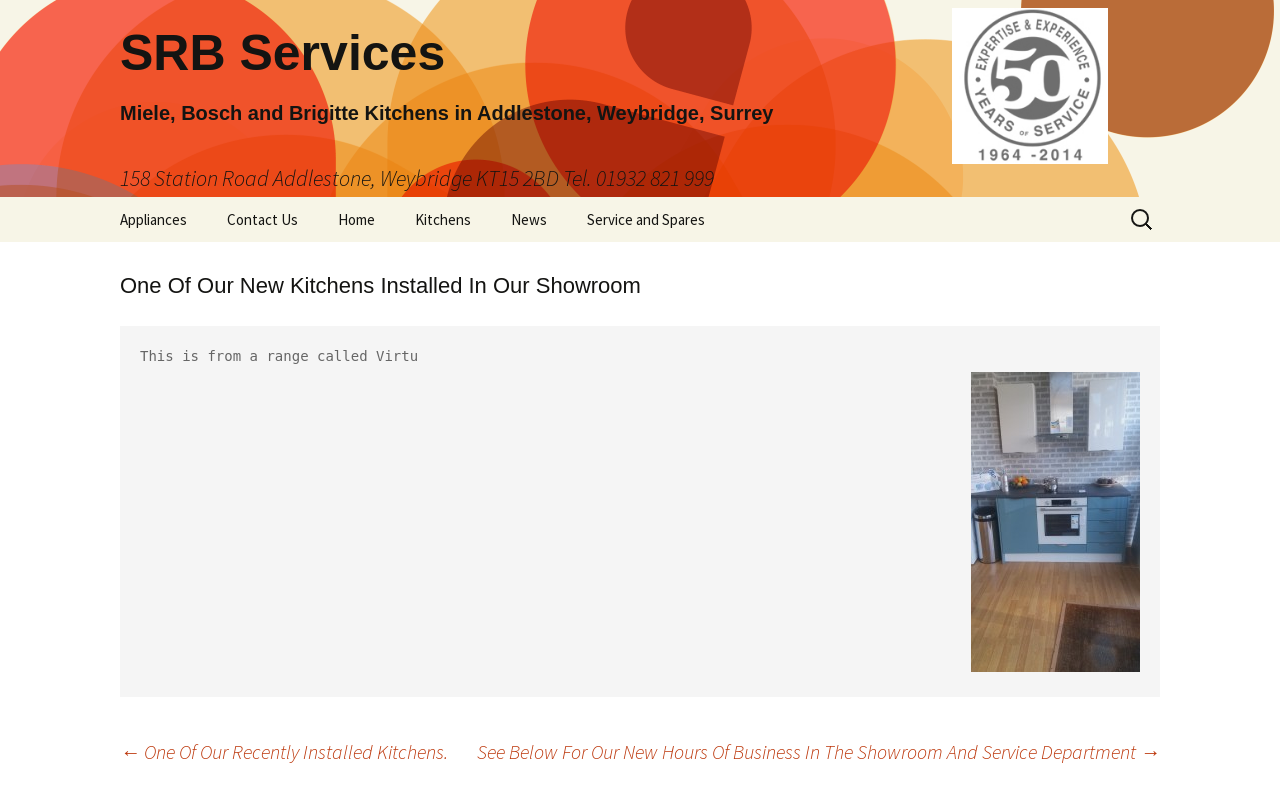Identify the bounding box coordinates of the element that should be clicked to fulfill this task: "Contact us". The coordinates should be provided as four float numbers between 0 and 1, i.e., [left, top, right, bottom].

[0.162, 0.251, 0.248, 0.308]